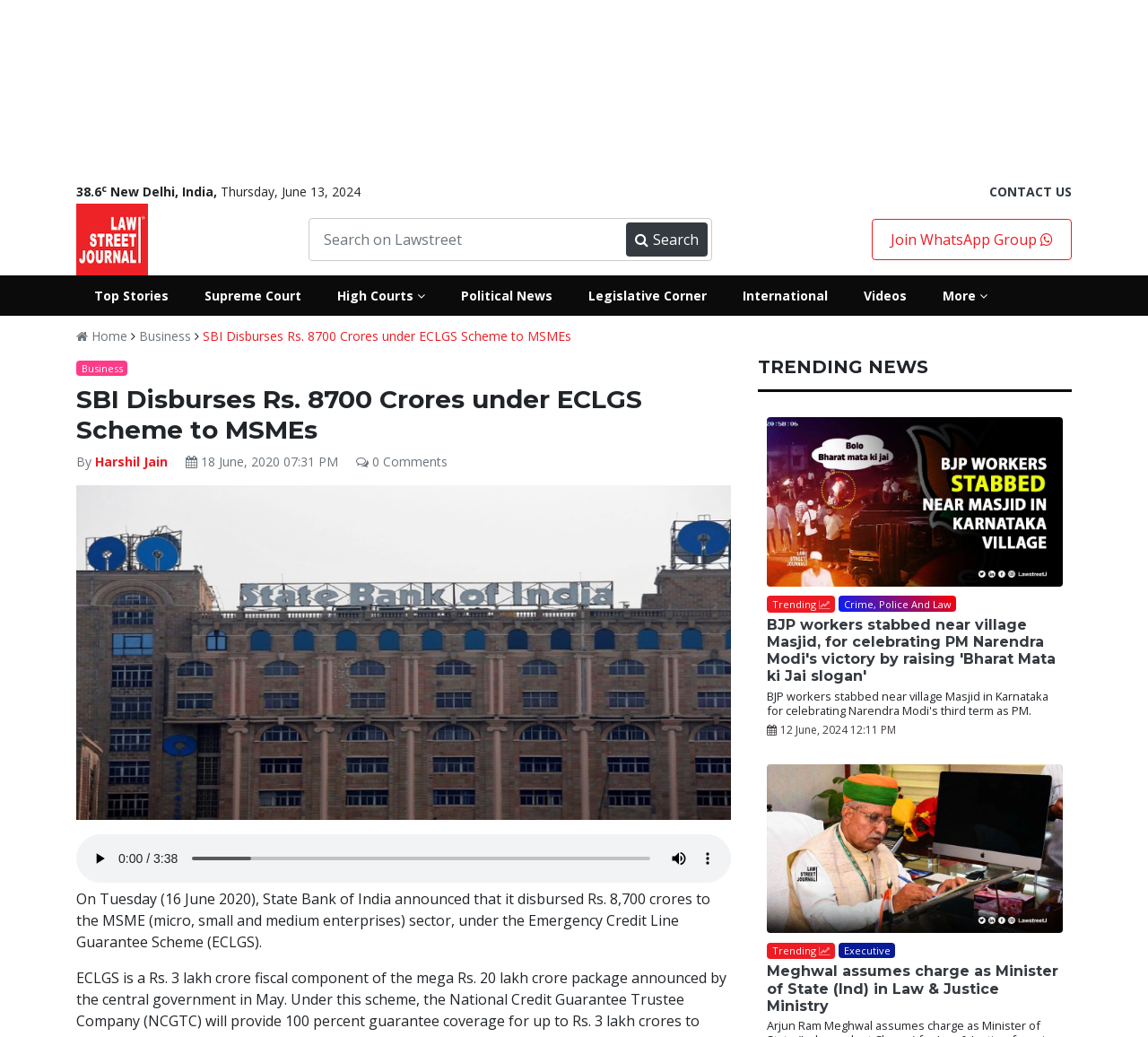What is the category of the news article 'BJP workers stabbed near village Masjid, for celebrating PM Narendra Modi's victory by raising 'Bharat Mata ki Jai slogan'? Analyze the screenshot and reply with just one word or a short phrase.

Crime, Police And Law